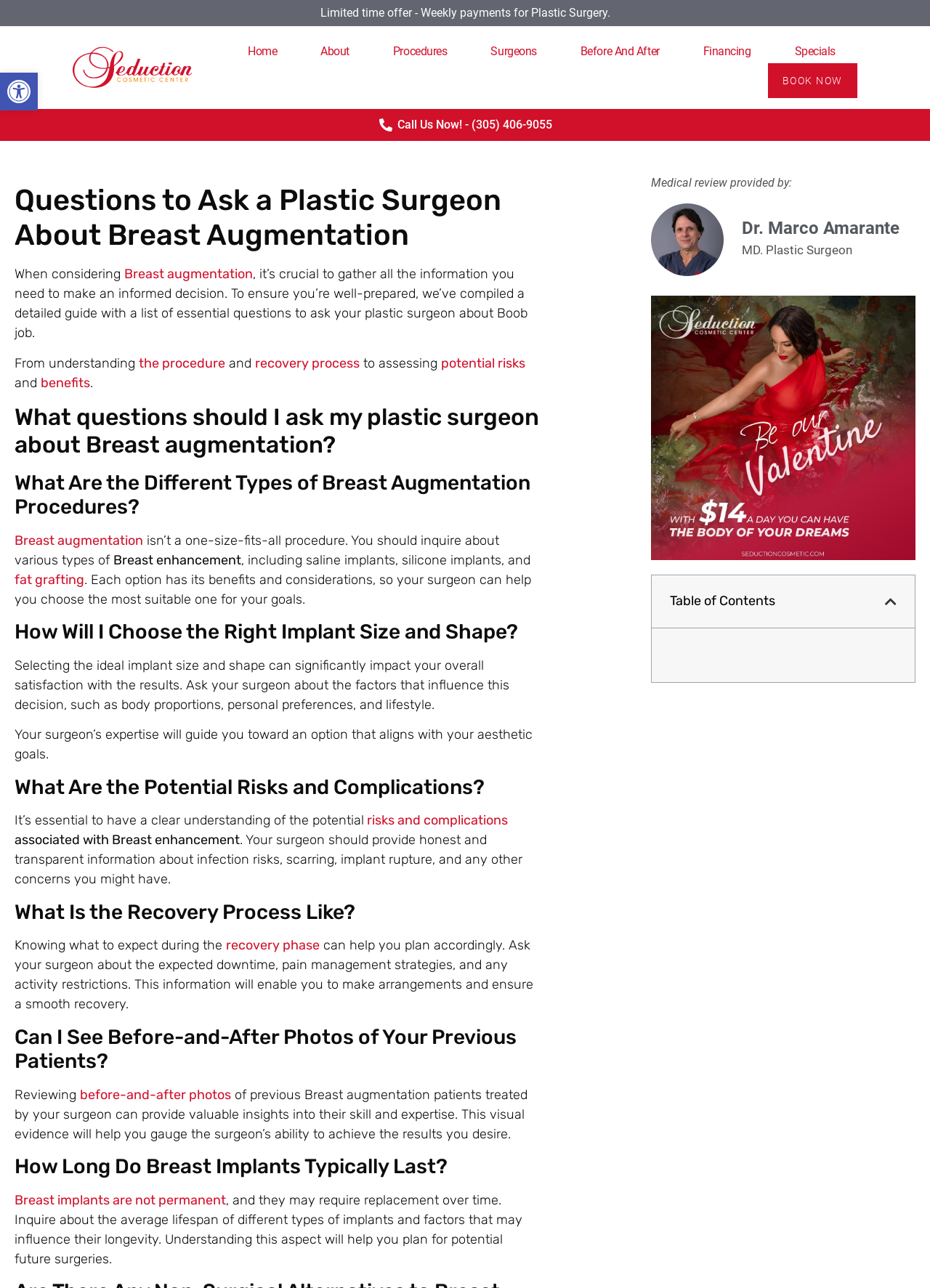Why is it important to review before-and-after photos of previous patients?
Please provide a comprehensive answer based on the visual information in the image.

Reviewing before-and-after photos of previous patients treated by your surgeon can provide valuable insights into their skill and expertise. This visual evidence helps gauge the surgeon's ability to achieve the desired results.